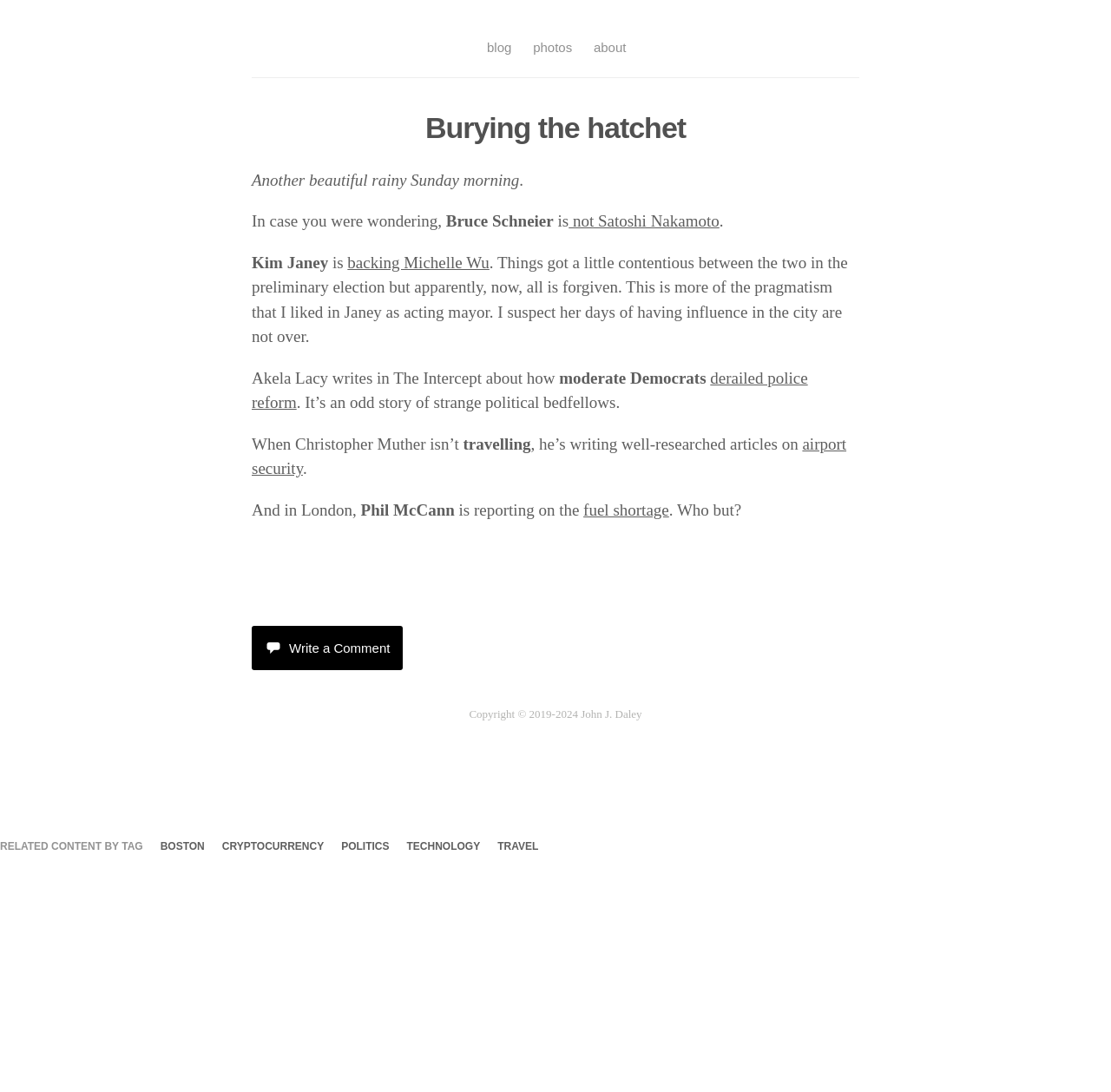Please specify the bounding box coordinates for the clickable region that will help you carry out the instruction: "Write a comment".

[0.227, 0.573, 0.363, 0.614]